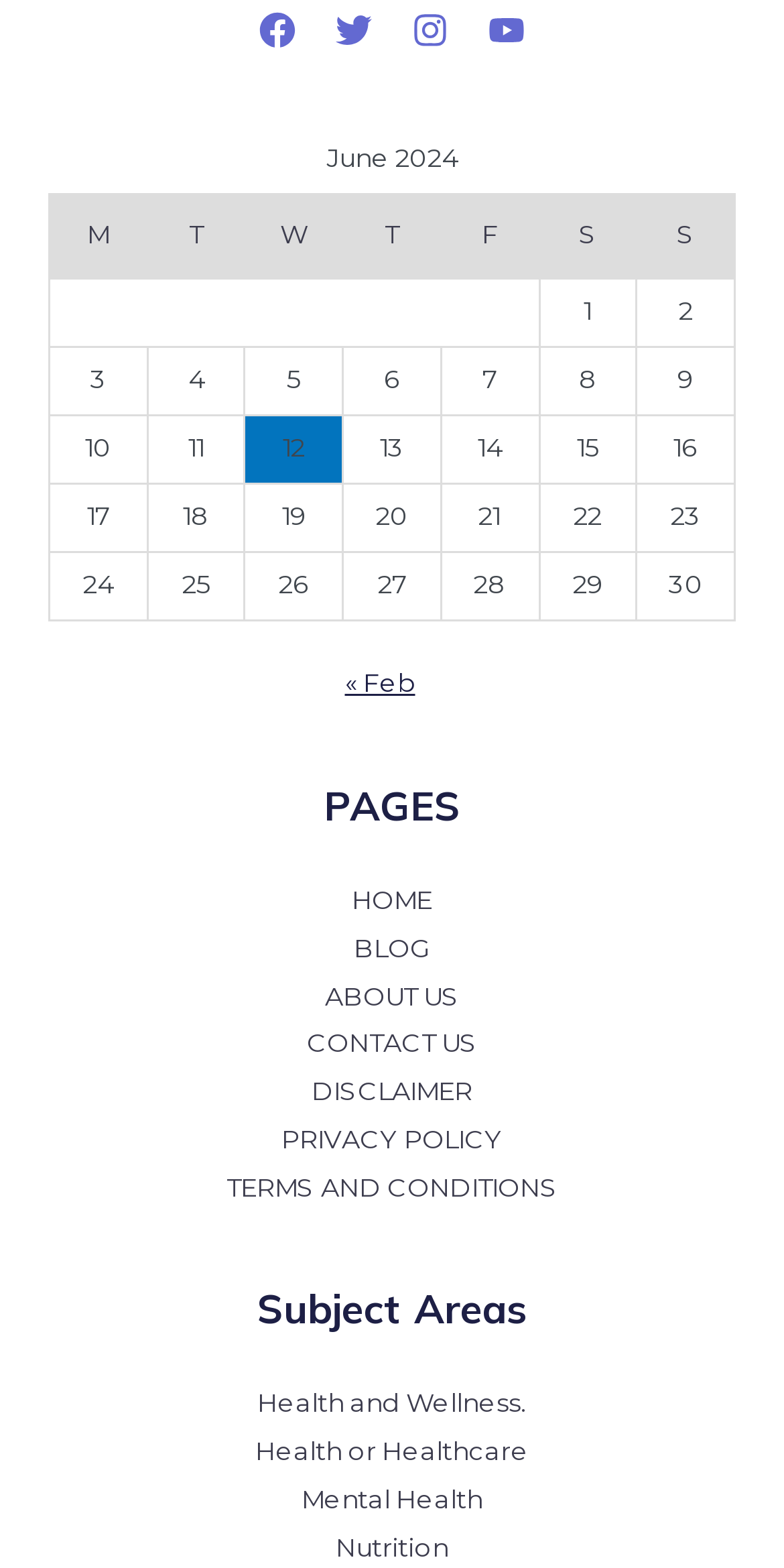Specify the bounding box coordinates of the area to click in order to execute this command: 'Click on Facebook'. The coordinates should consist of four float numbers ranging from 0 to 1, and should be formatted as [left, top, right, bottom].

[0.331, 0.008, 0.377, 0.031]